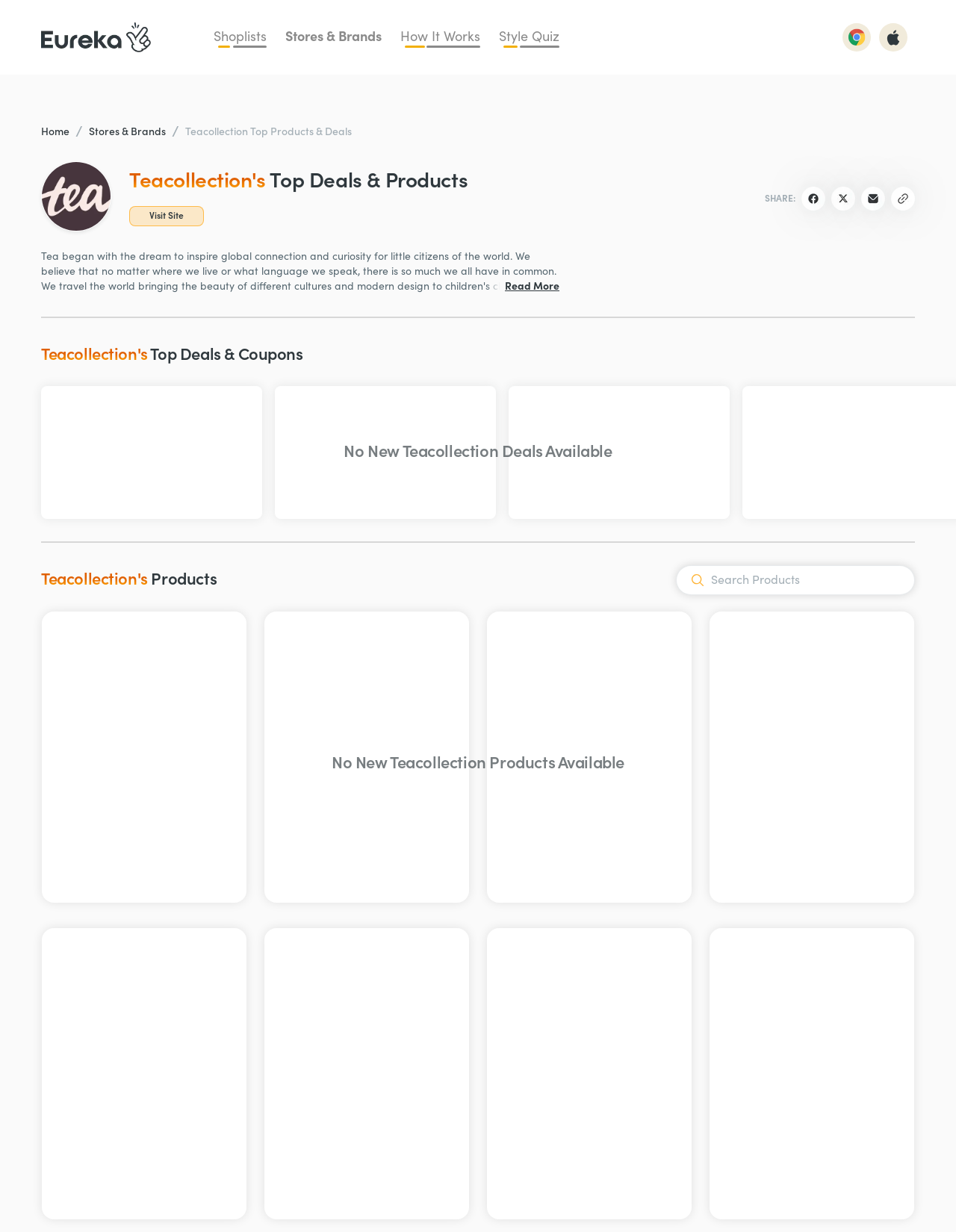Identify and provide the title of the webpage.

Teacollection's Top Deals & Products